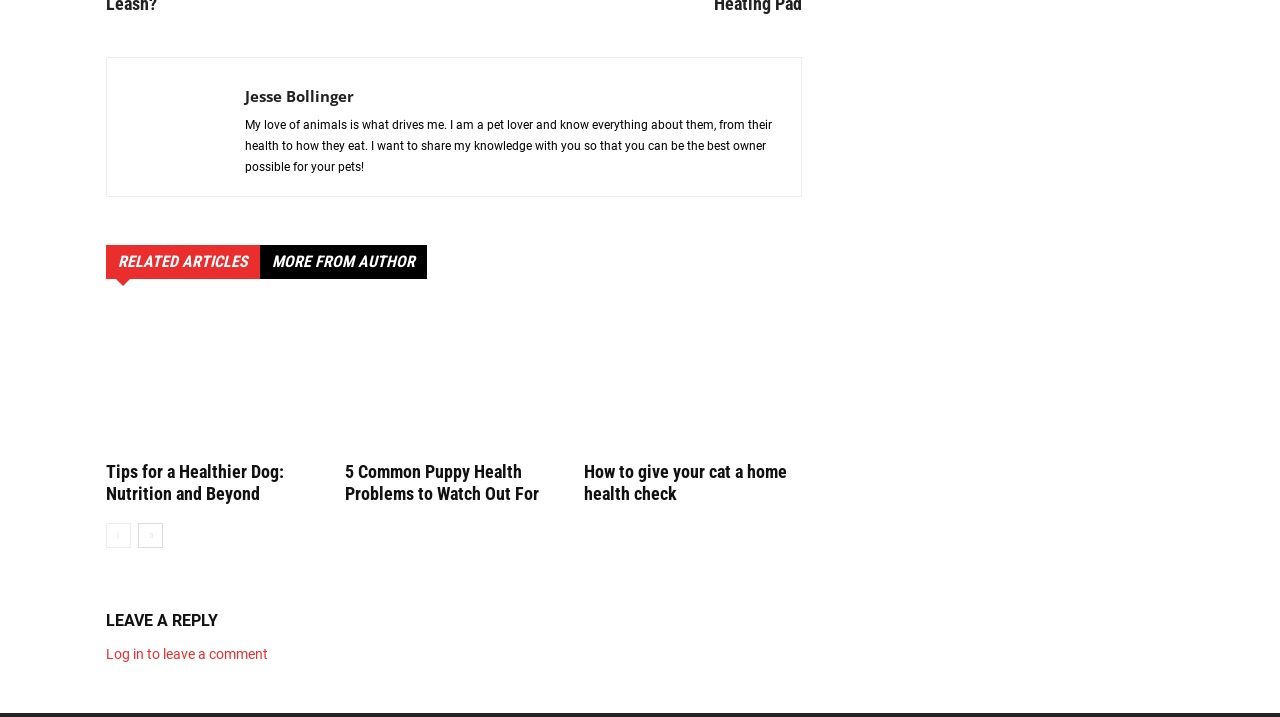Use a single word or phrase to answer the question:
How many related articles are shown?

3